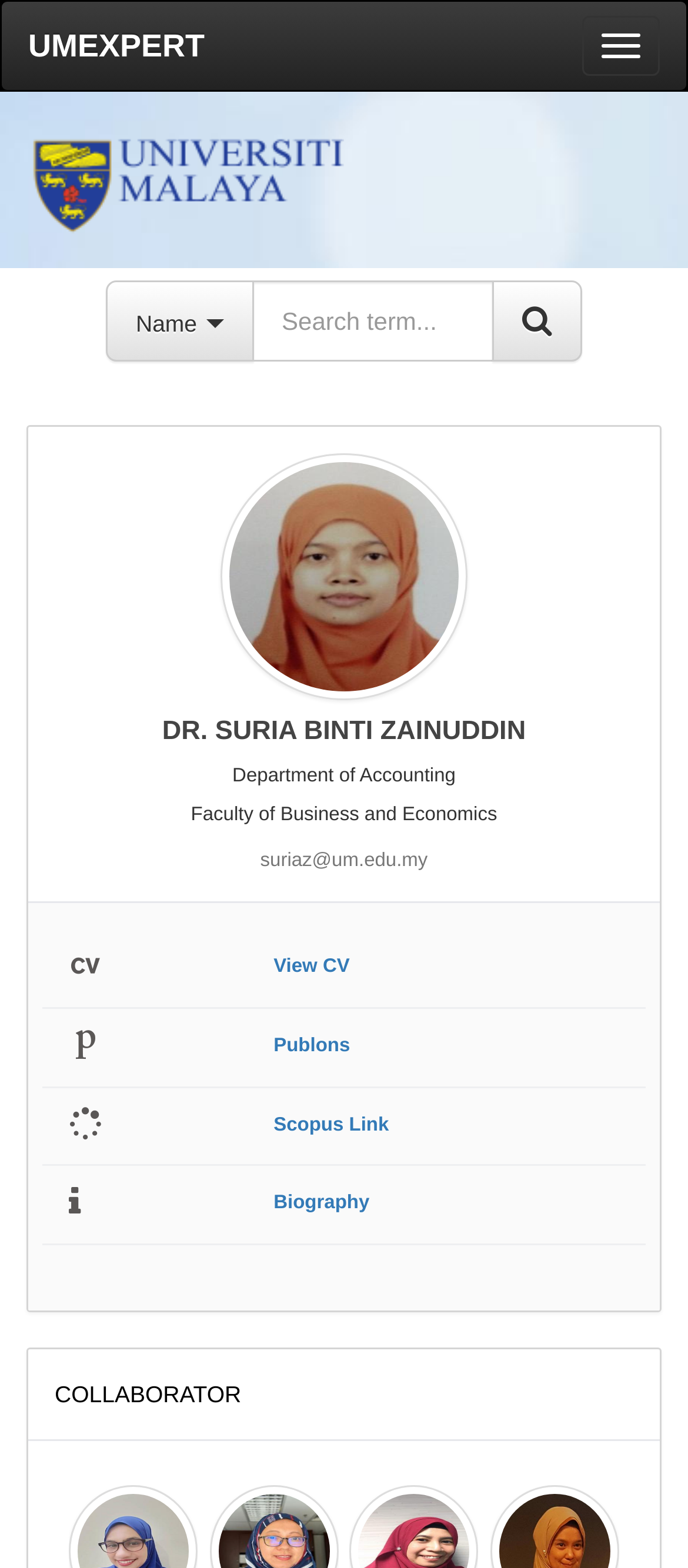What is the email address of the academic staff?
Answer the question with a detailed and thorough explanation.

The email address of the academic staff can be found in the static text element with the text 'suriaz@um.edu.my' located below the faculty of the academic staff.